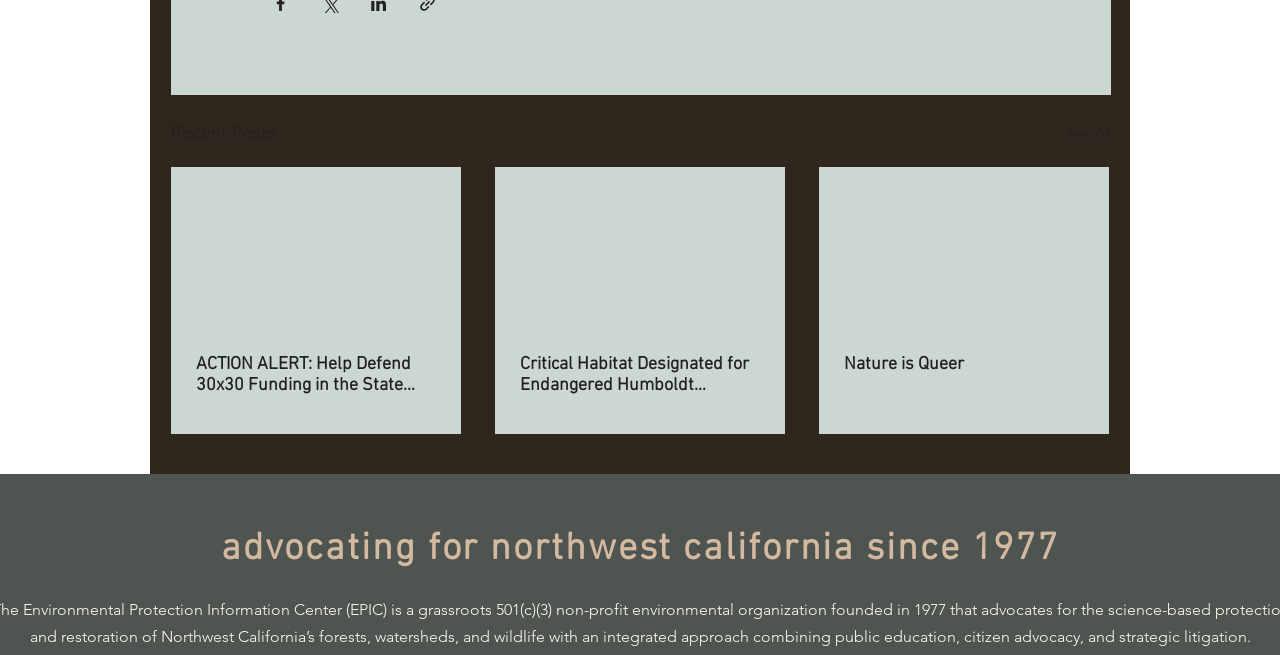Given the following UI element description: "parent_node: Nature is Queer", find the bounding box coordinates in the webpage screenshot.

[0.641, 0.256, 0.866, 0.504]